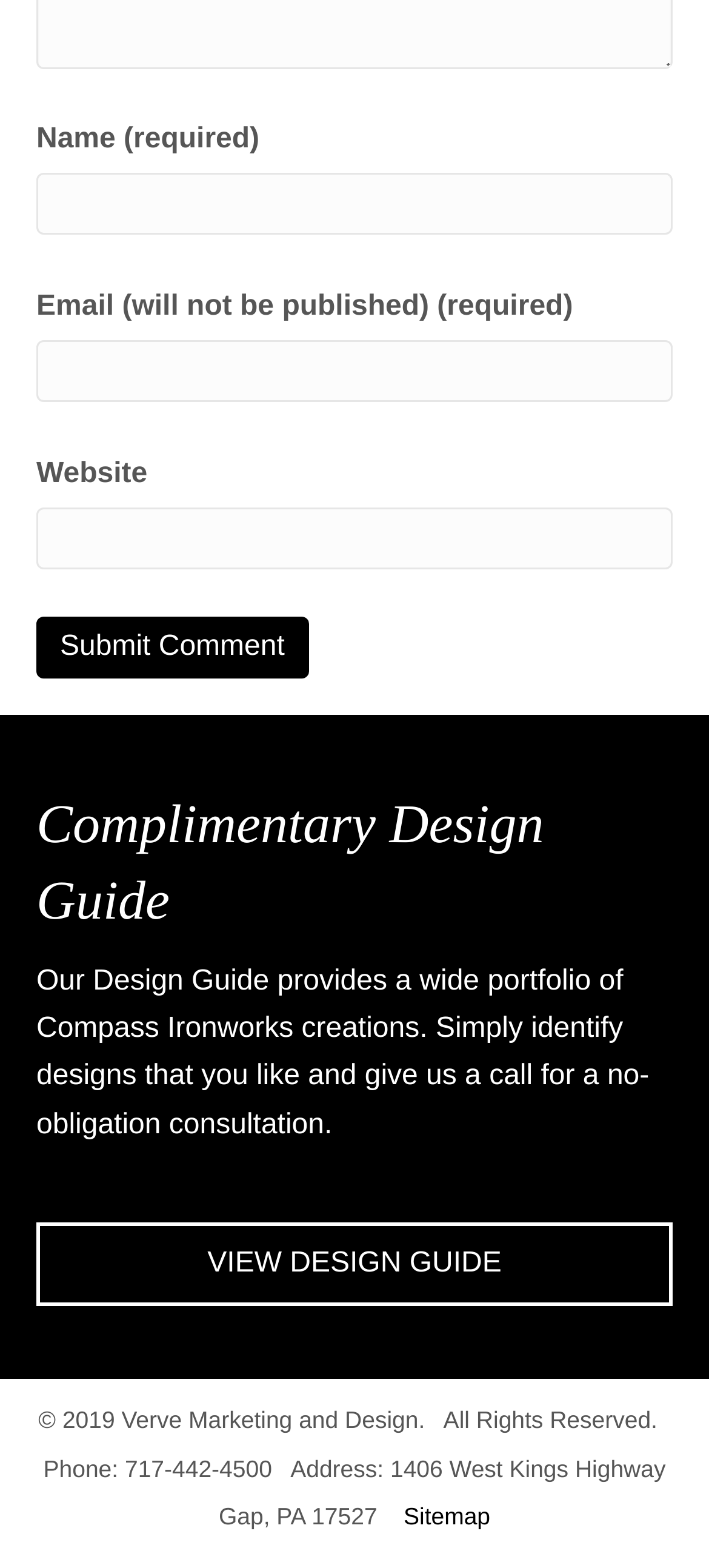Is the 'Website' field required for comment submission?
Using the image, respond with a single word or phrase.

No